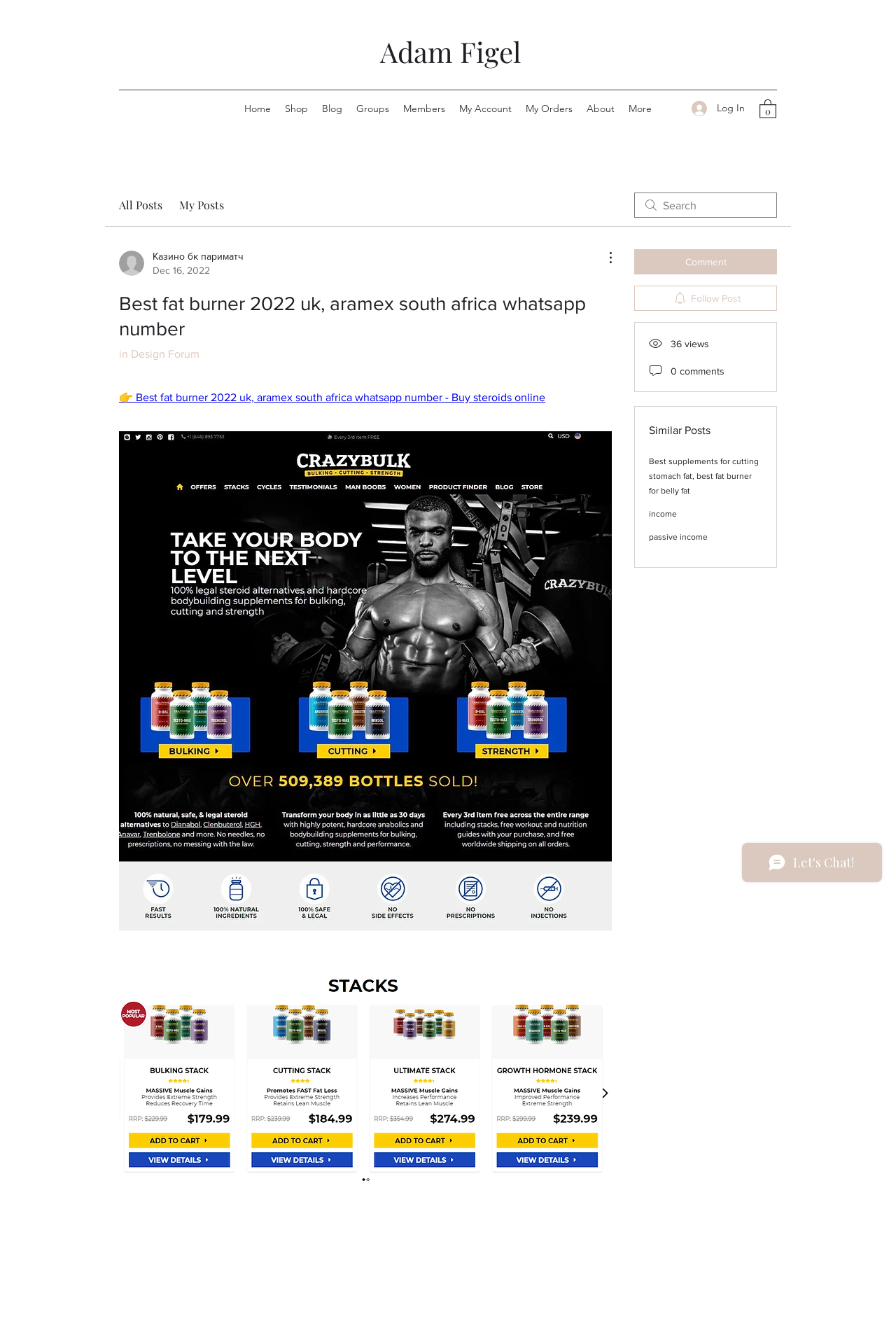What is the purpose of the 'Log In' button?
Using the information from the image, provide a comprehensive answer to the question.

The 'Log In' button is likely used to allow users to log in to their accounts on the website, suggesting that the website has user accounts and requires login credentials to access certain features or content.